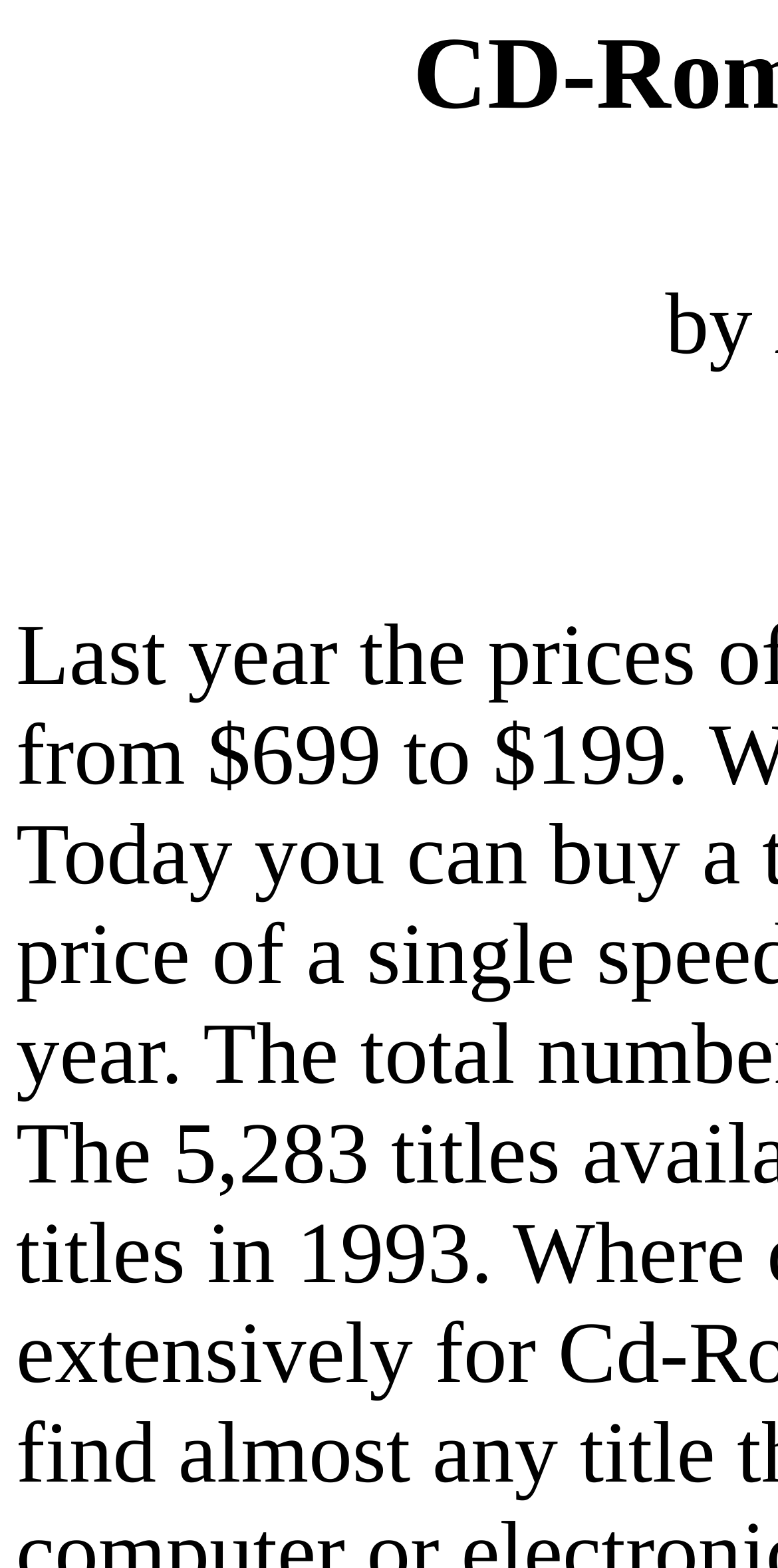Locate and generate the text content of the webpage's heading.

CD-Rom Past and Future